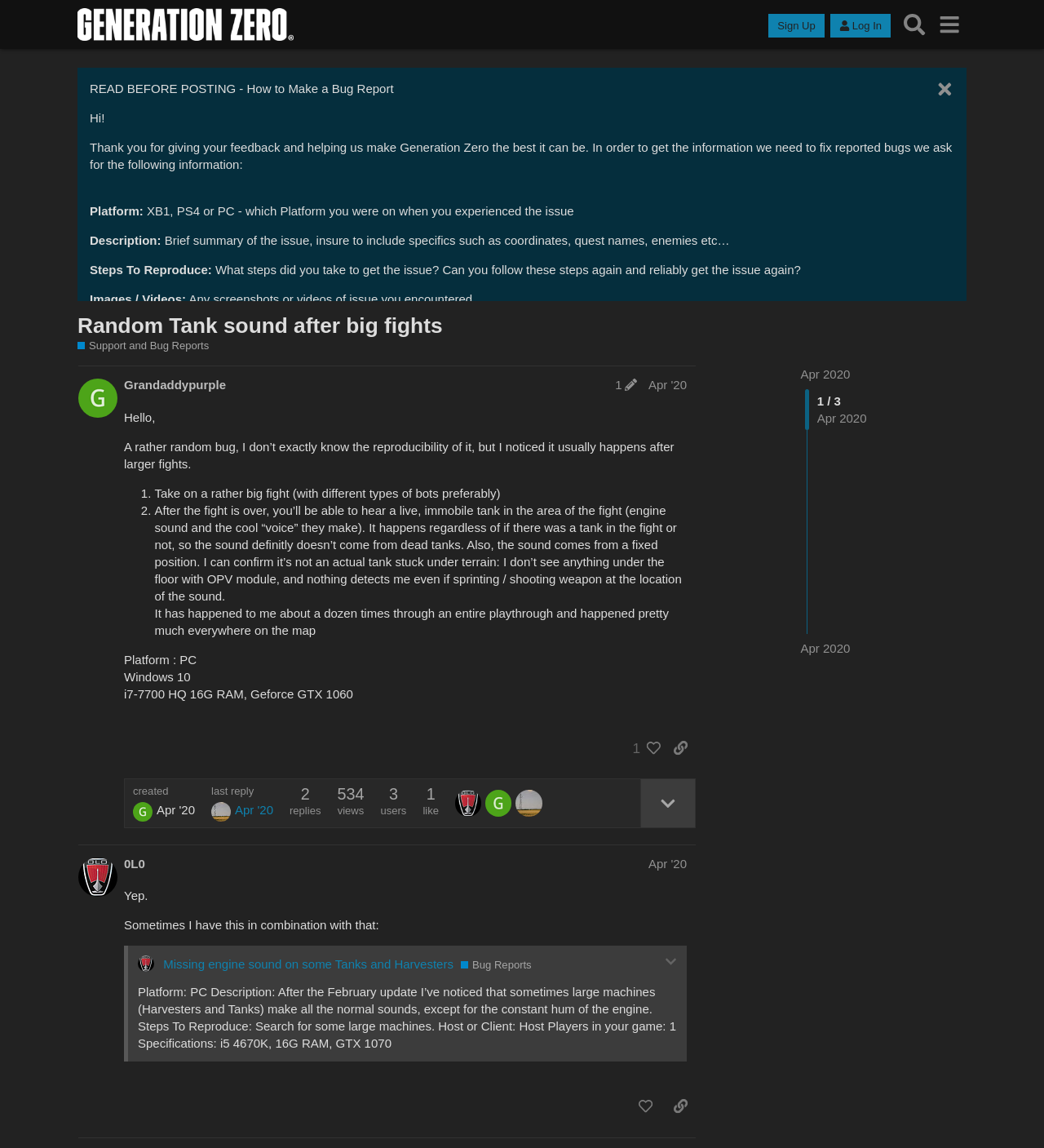Please reply with a single word or brief phrase to the question: 
What is the topic of the first post?

Random Tank sound after big fights